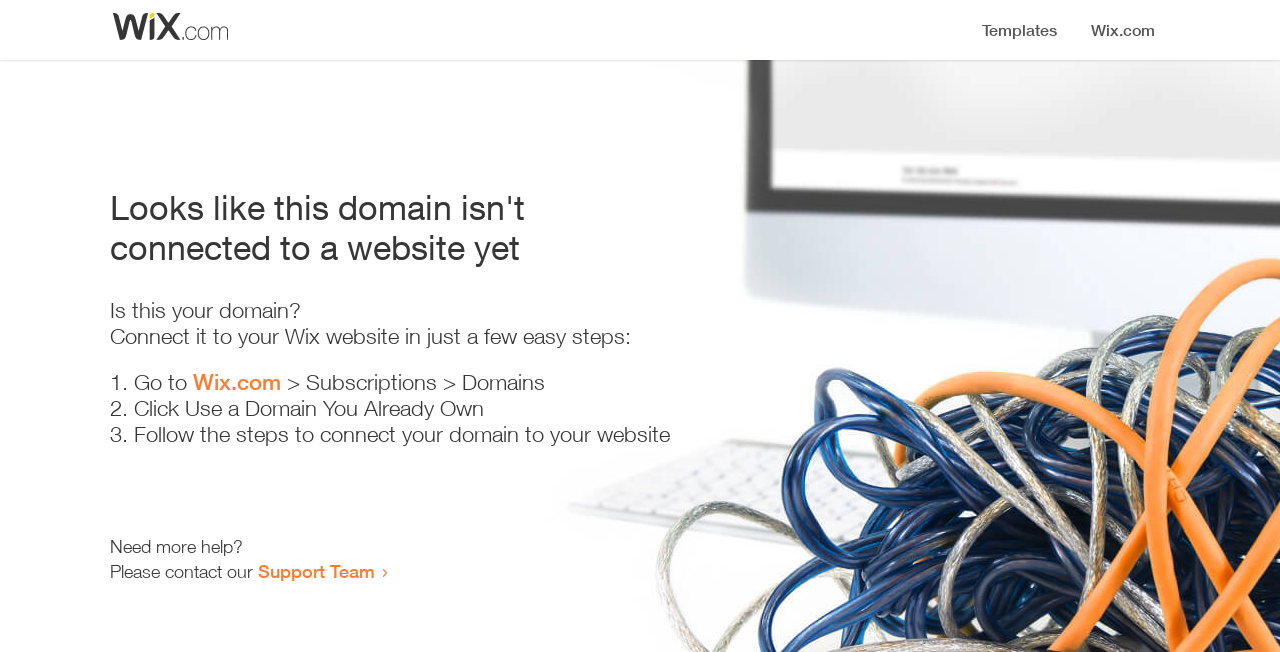Please provide a comprehensive response to the question below by analyzing the image: 
Who can I contact for more help?

The webpage provides a link to the 'Support Team' for users who need more help, indicating that they can be contacted for assistance.